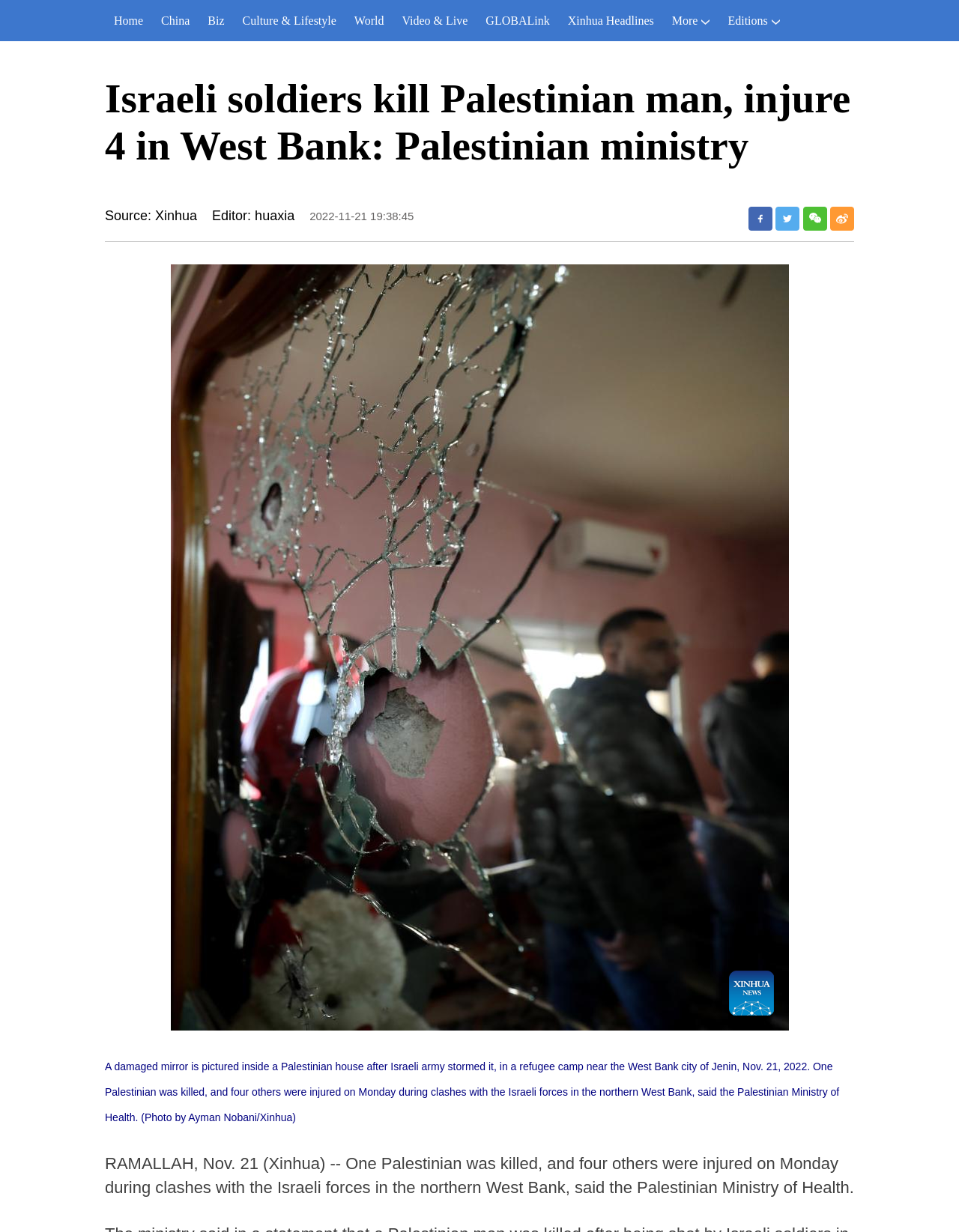Please provide a brief answer to the following inquiry using a single word or phrase:
Where did the clashes between Israeli forces and Palestinians occur?

West Bank